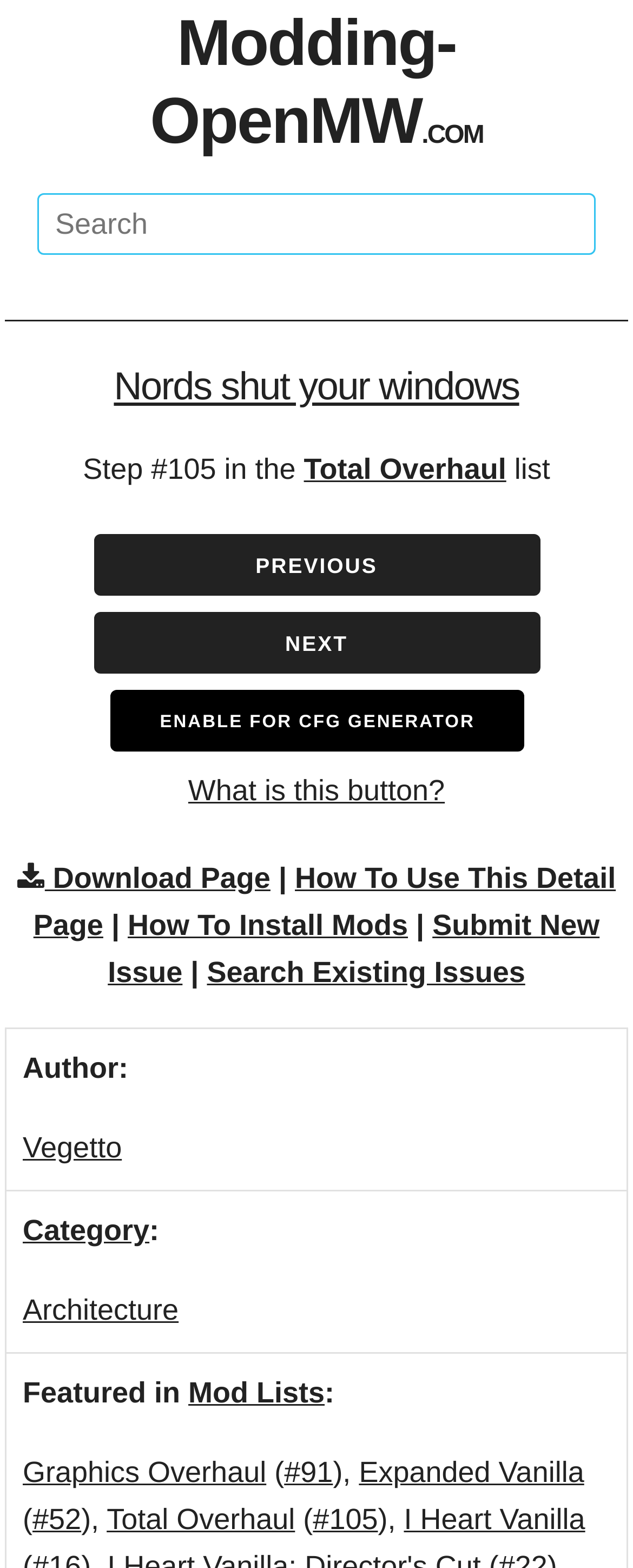Find the bounding box of the web element that fits this description: "Total Overhaul".

[0.169, 0.959, 0.466, 0.979]